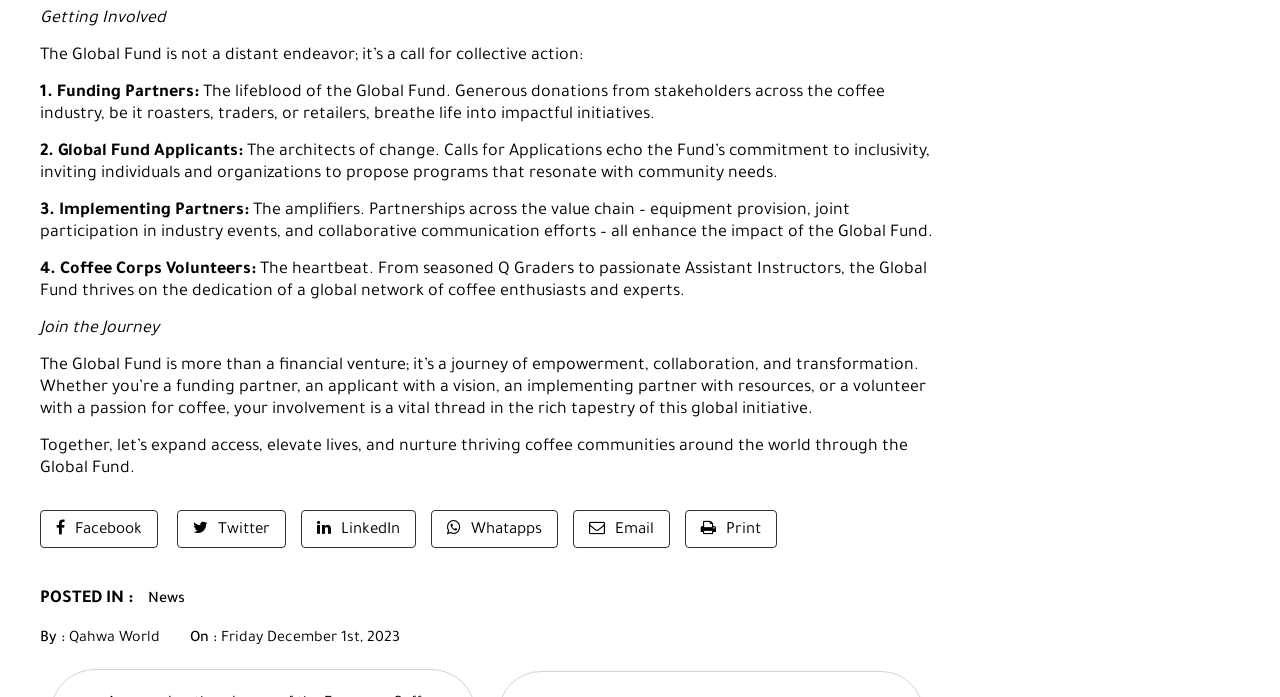Determine the bounding box coordinates for the clickable element to execute this instruction: "Click on LinkedIn". Provide the coordinates as four float numbers between 0 and 1, i.e., [left, top, right, bottom].

[0.235, 0.732, 0.325, 0.787]